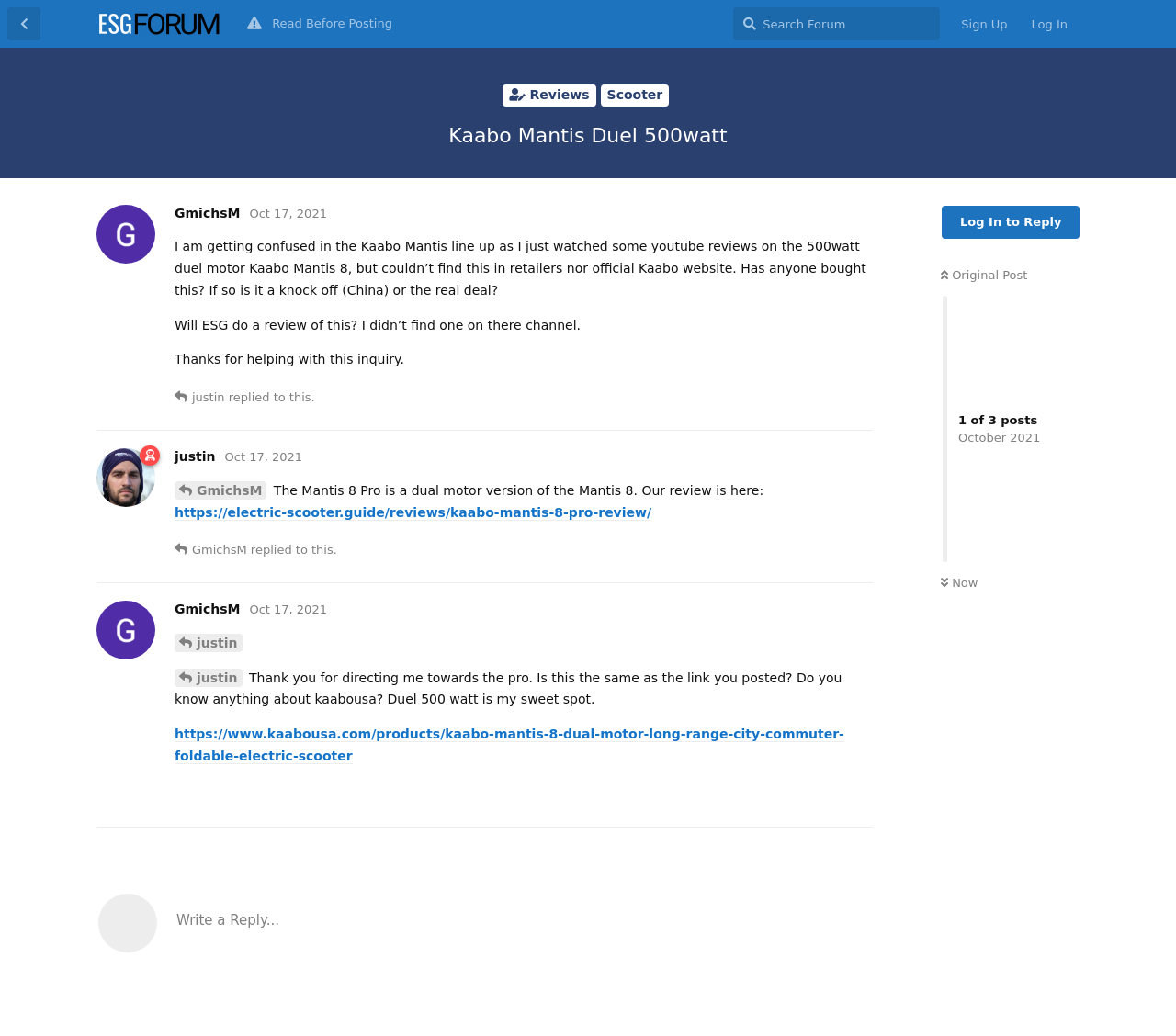Answer this question using a single word or a brief phrase:
What is the link provided by justin in their reply?

https://electric-scooter.guide/reviews/kaabo-mantis-8-pro-review/